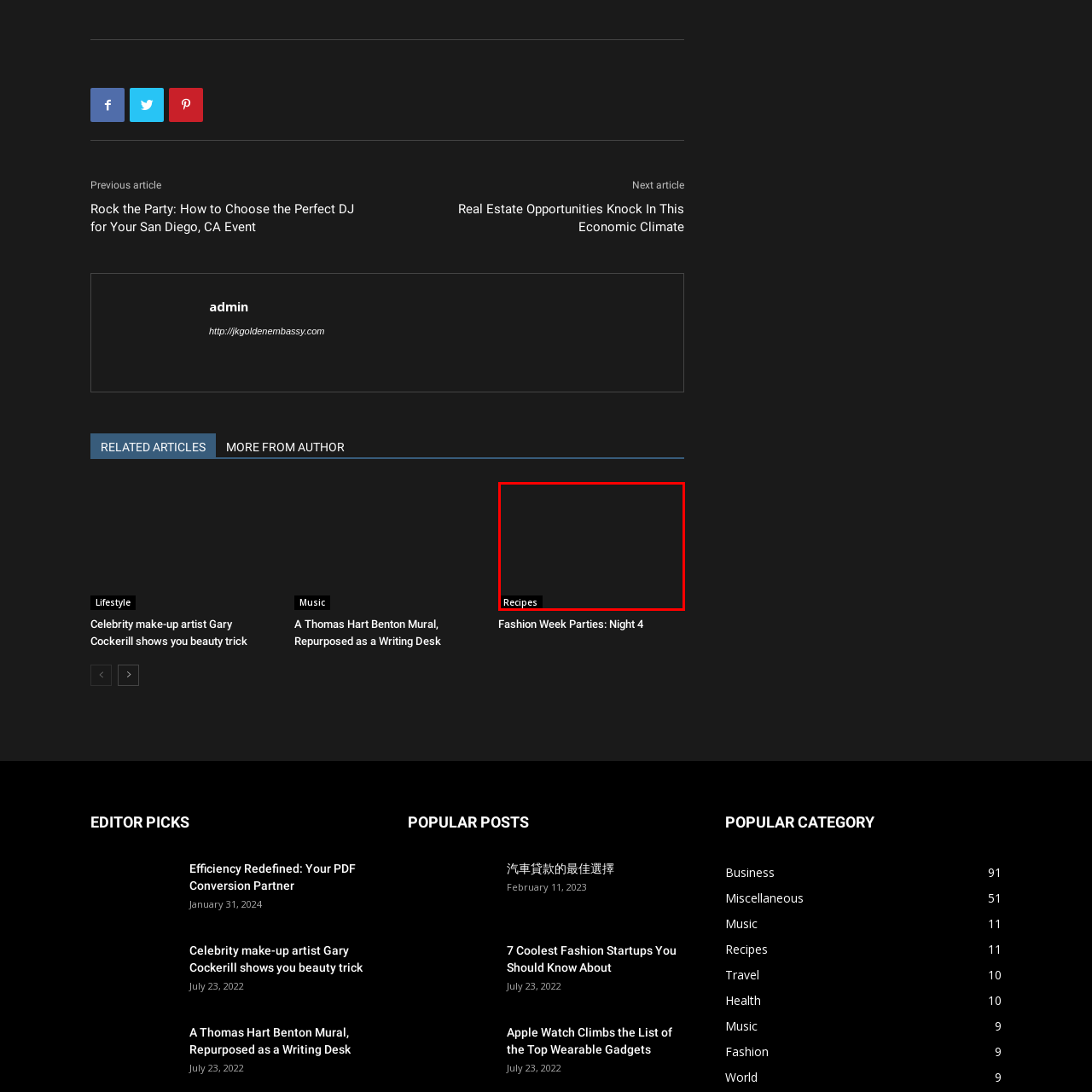What is the purpose of the 'Recipes' section?
Concentrate on the part of the image that is enclosed by the red bounding box and provide a detailed response to the question.

The 'Recipes' section is likely part of a footer or menu, designed to enhance user navigation toward cooking-related articles or resources, contributing to an engaging online experience for food enthusiasts.